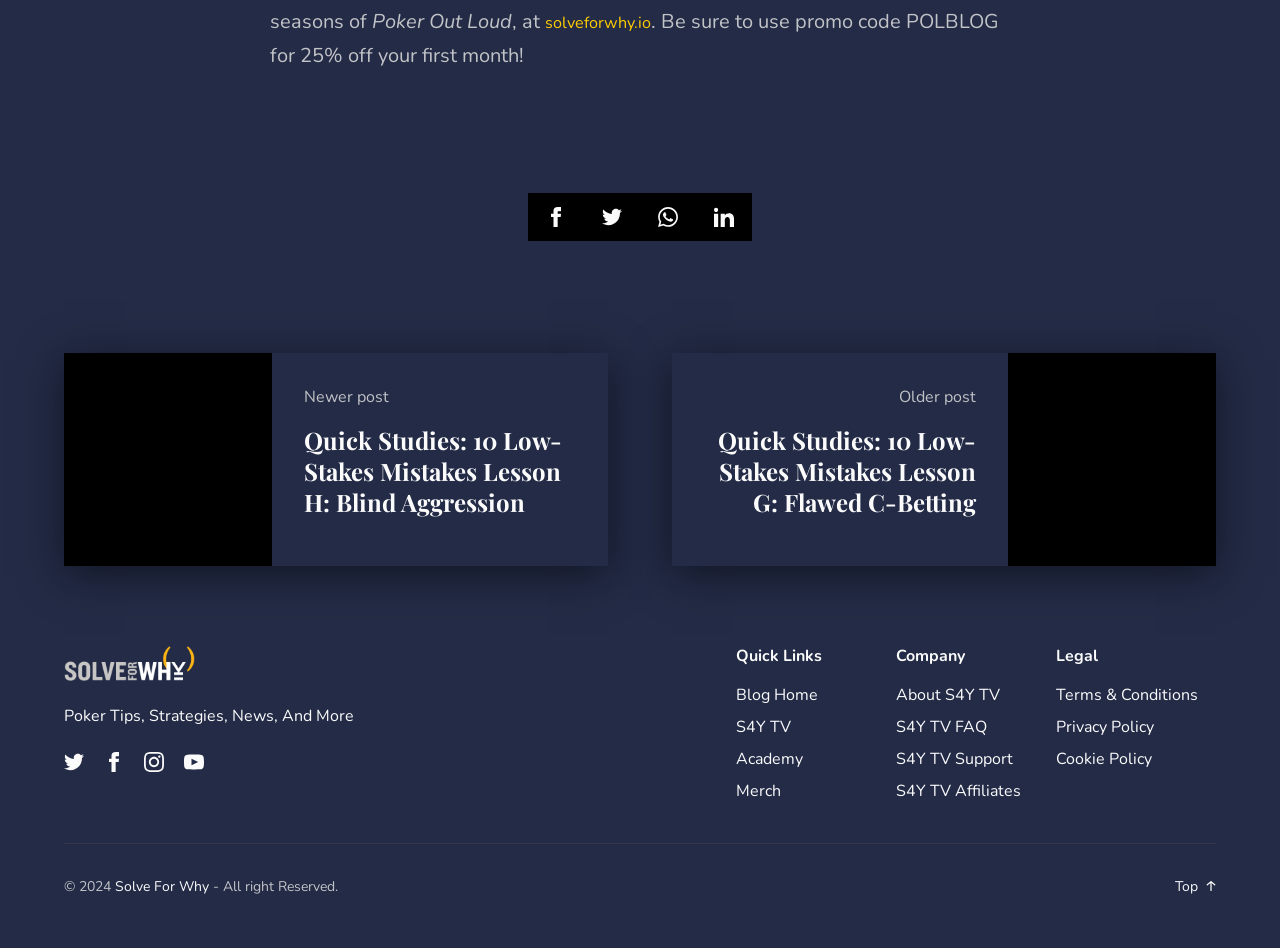Based on what you see in the screenshot, provide a thorough answer to this question: How many quick links are available?

There are four quick links available on the webpage, which are Blog Home, S4Y TV, Academy, and Merch. These links are located at the bottom of the webpage under the 'Quick Links' heading.